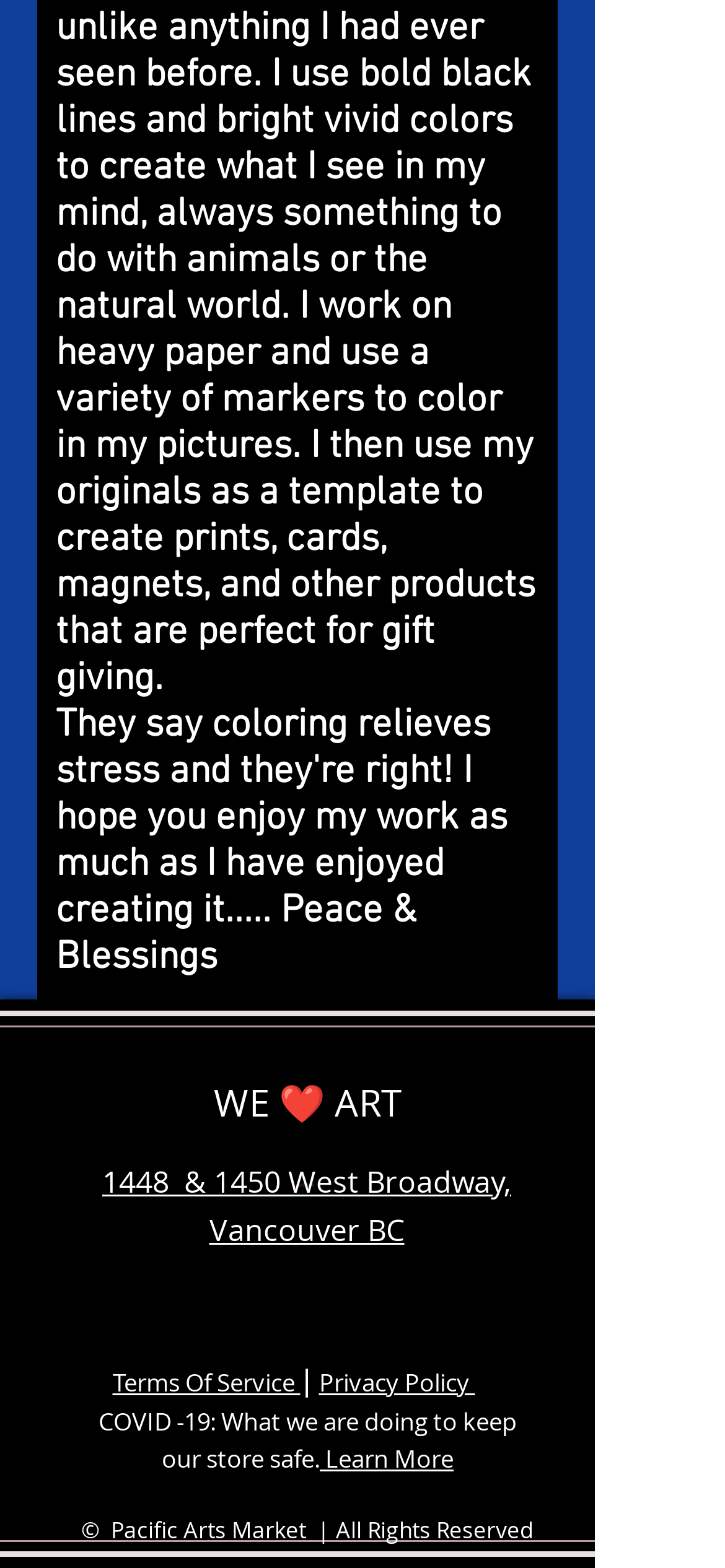Using the provided description Terms Of Service, find the bounding box coordinates for the UI element. Provide the coordinates in (top-left x, top-left y, bottom-right x, bottom-right y) format, ensuring all values are between 0 and 1.

[0.155, 0.871, 0.414, 0.892]